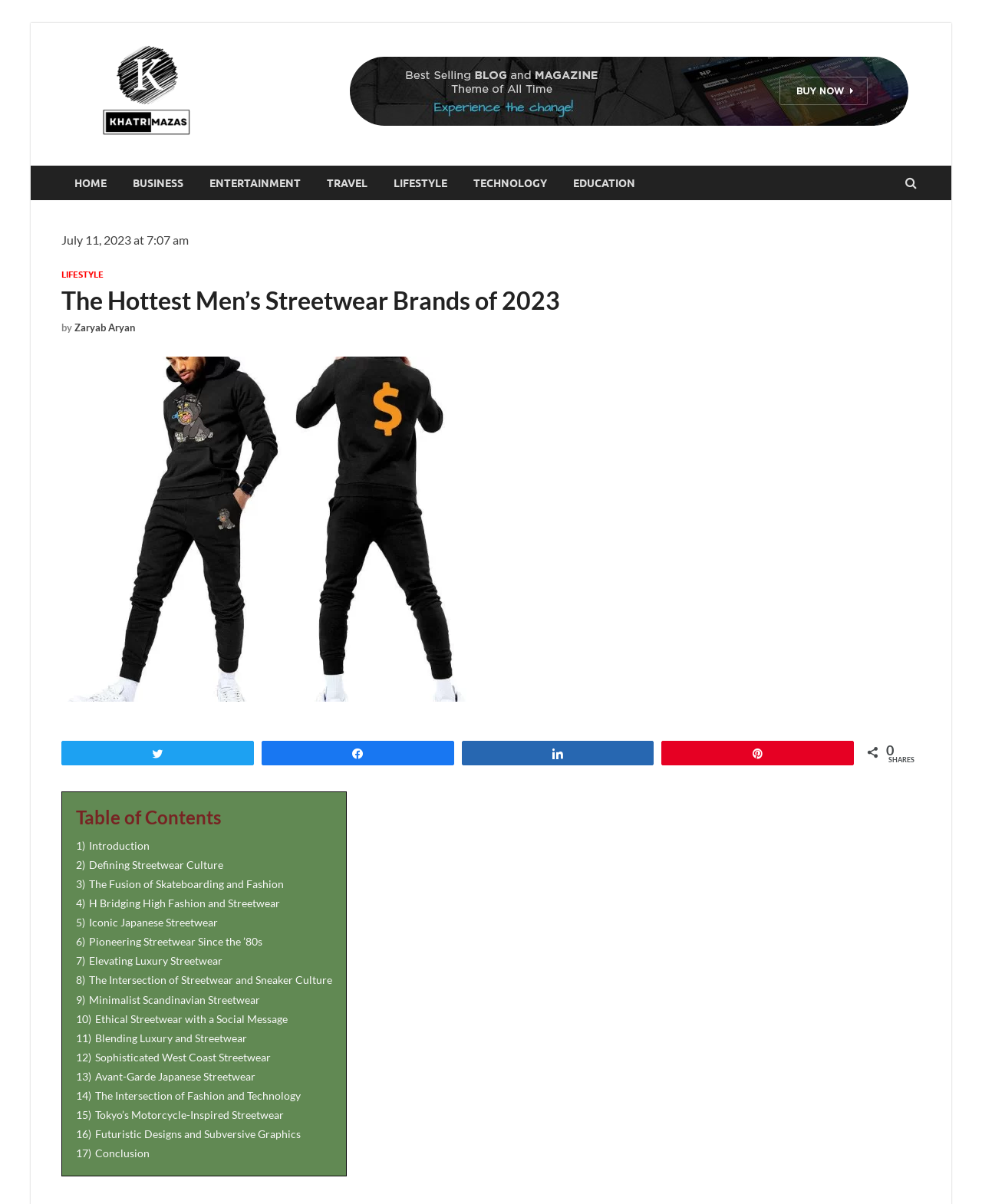Determine the bounding box coordinates of the clickable region to carry out the instruction: "Click on the Khatrimazas logo".

[0.062, 0.106, 0.199, 0.118]